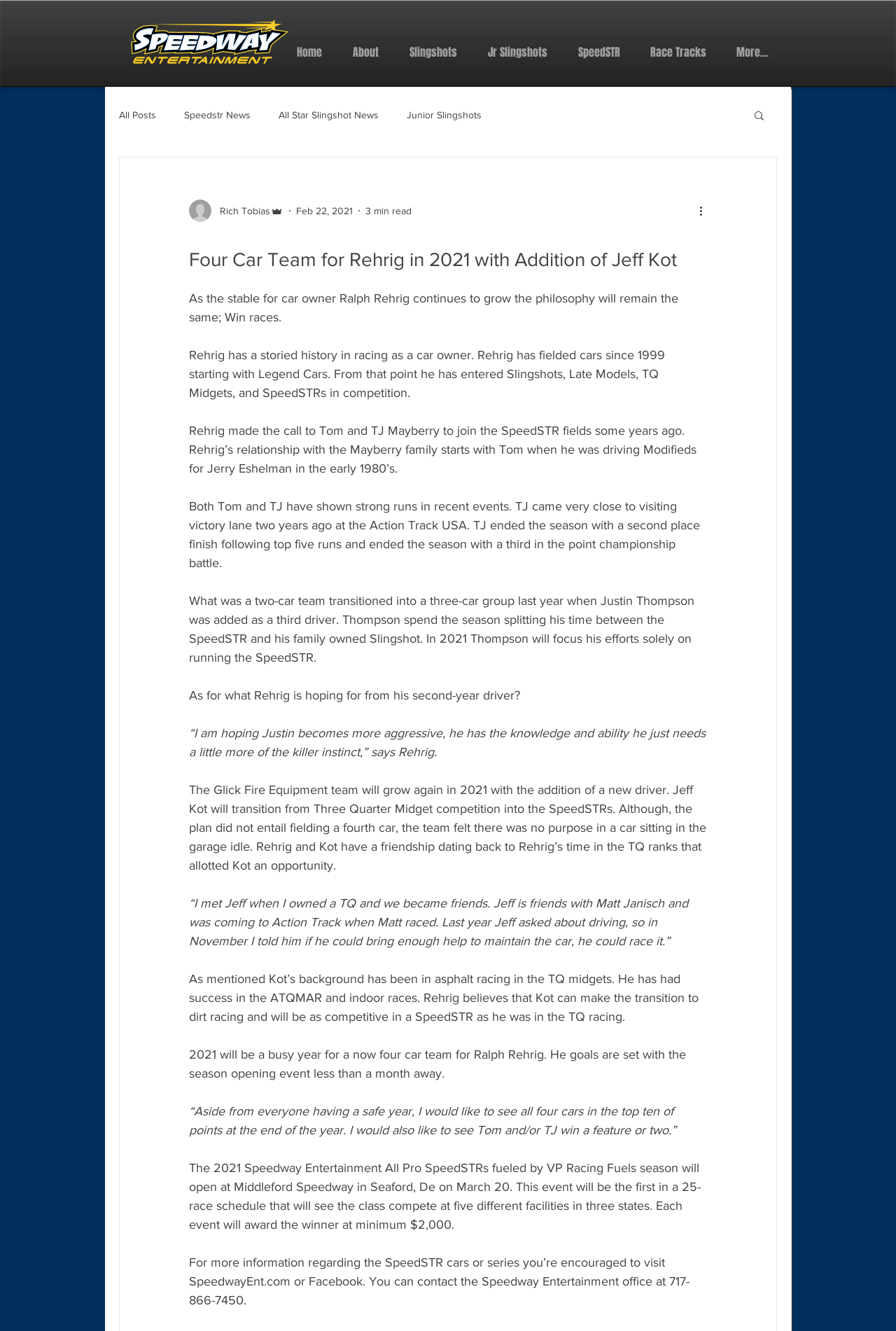Find the bounding box of the web element that fits this description: "All Posts".

[0.133, 0.082, 0.174, 0.09]